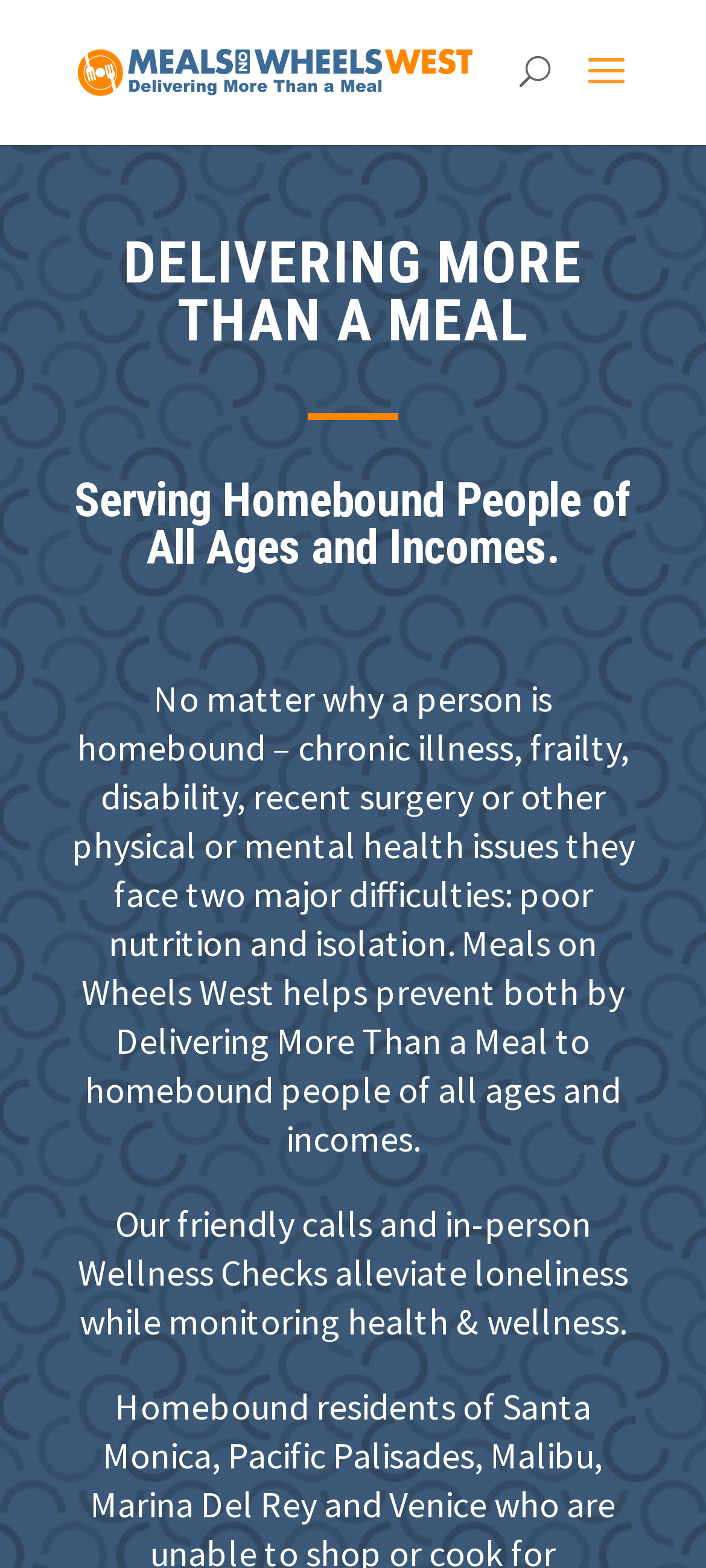Determine the main headline from the webpage and extract its text.

DELIVERING MORE THAN A MEAL